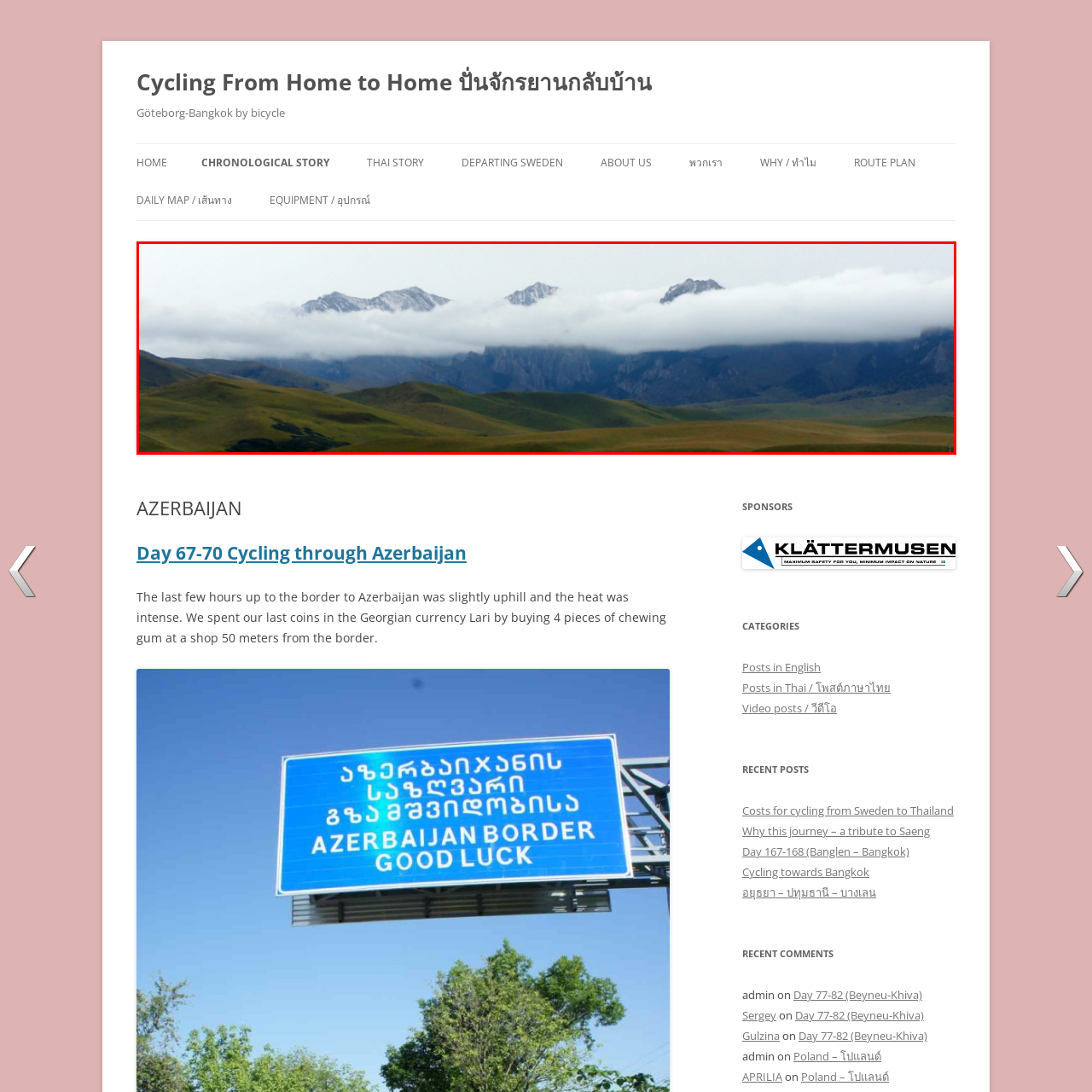Carefully examine the image inside the red box and generate a detailed caption for it.

This image captures a breathtaking mountainous landscape, where dramatic peaks rise majestically above a rolling green terrain. The mountains, partially shrouded in mysterious, low-hanging clouds, hint at their height and ruggedness. The vibrant greens of the hills contrast beautifully with the somber, grayish tones of the rocky summits, enhancing the natural beauty of the scene. This tranquil yet exhilarating vista invites viewers to imagine the adventures that await in the great outdoors, embodying the spirit of exploration, especially in the context of cycling journeys like "Cycling From Home to Home." The overall atmosphere evokes a sense of peace and wonder, enticing adventurers to explore the hidden pathways of nature.